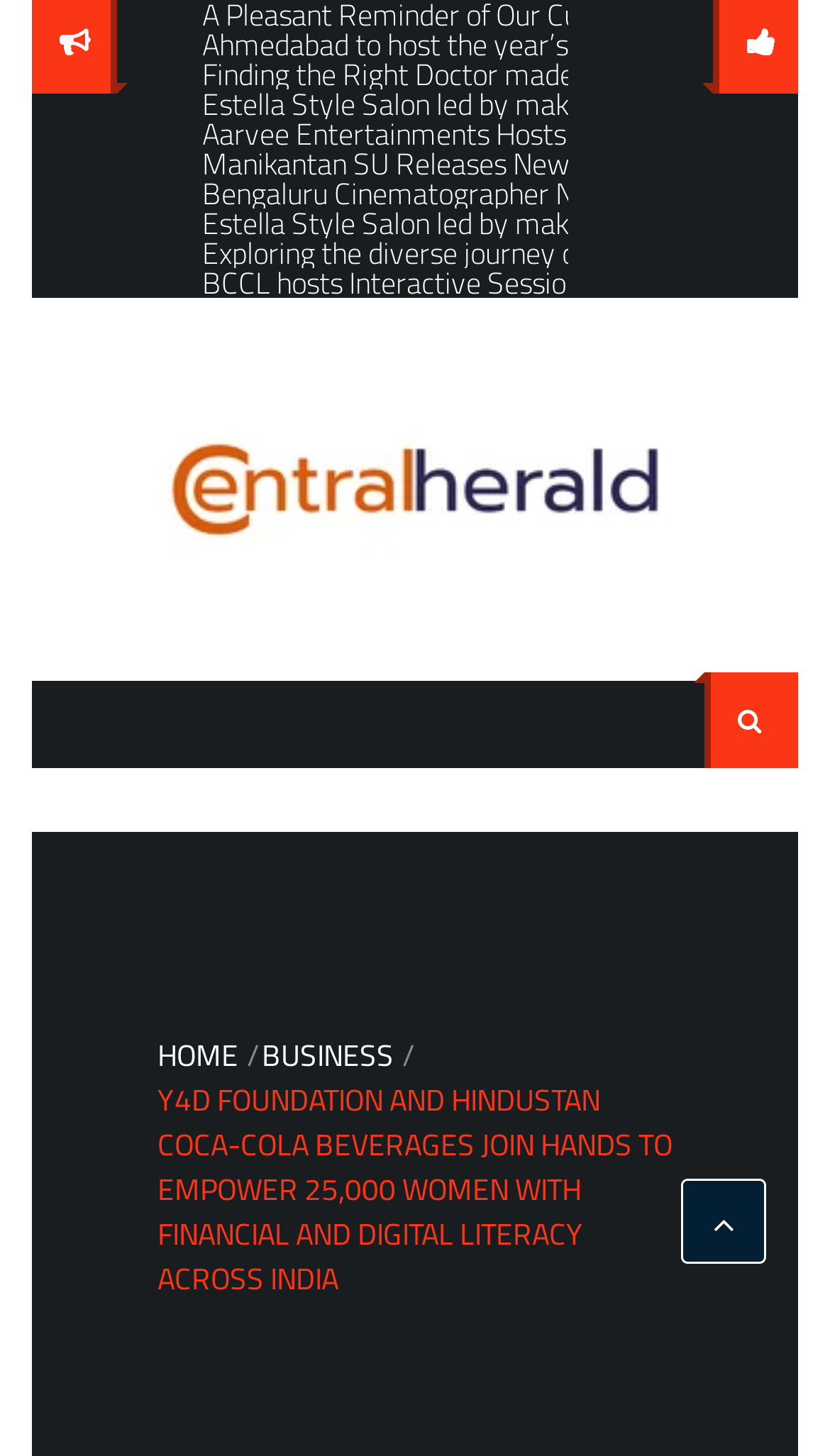Answer the following query with a single word or phrase:
How many list markers are present on the webpage?

10